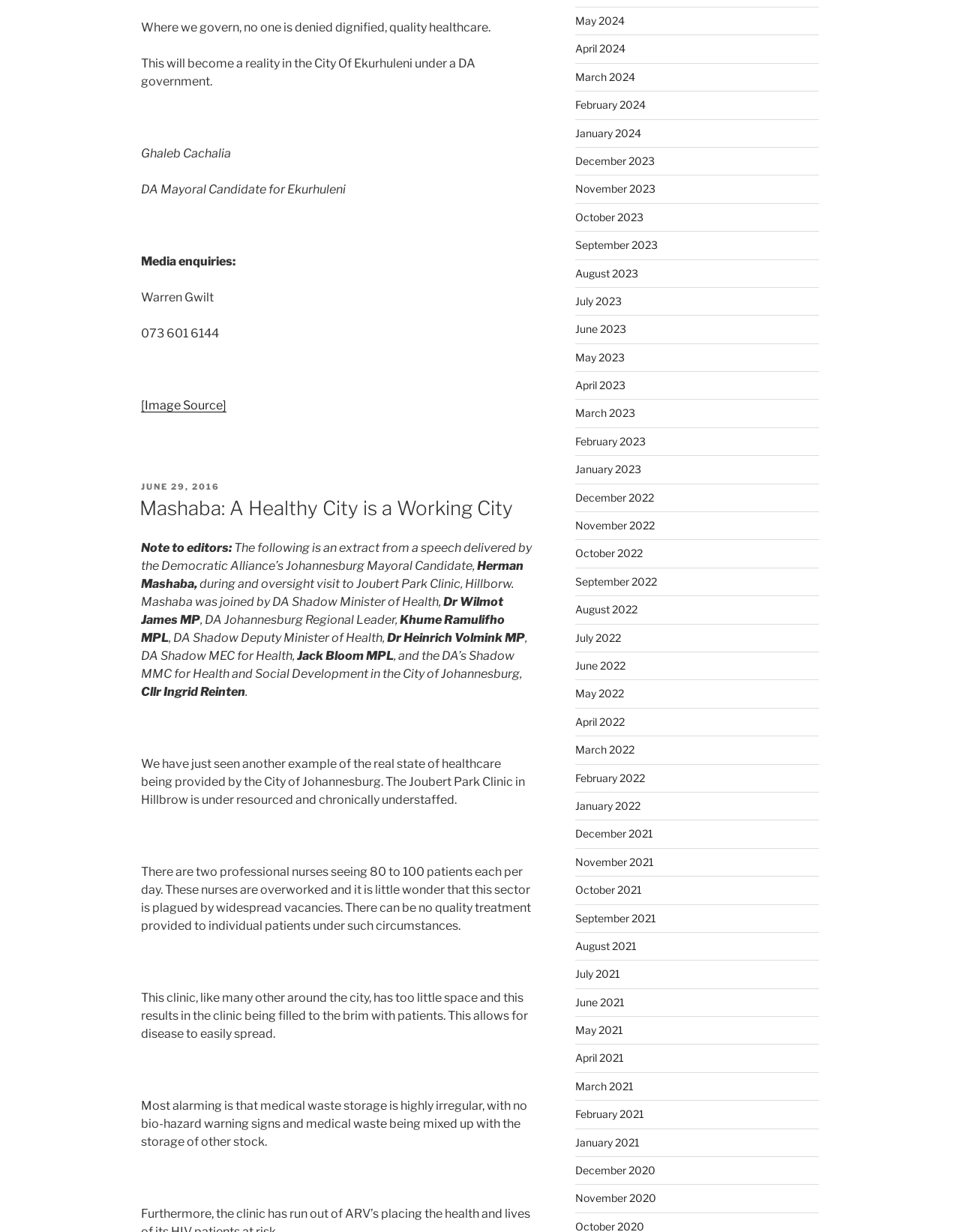Provide the bounding box coordinates for the area that should be clicked to complete the instruction: "View the 'Mashaba: A Healthy City is a Working City' article".

[0.145, 0.403, 0.534, 0.422]